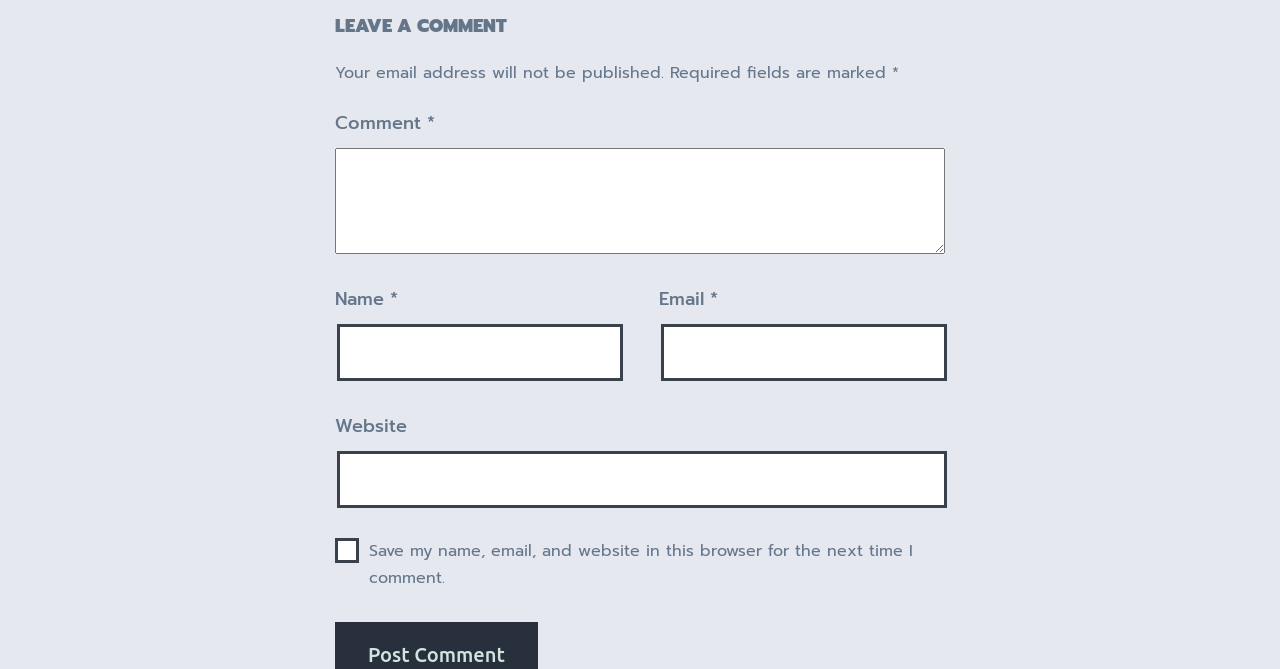Find the bounding box of the UI element described as: "parent_node: Website name="url"". The bounding box coordinates should be given as four float values between 0 and 1, i.e., [left, top, right, bottom].

[0.263, 0.675, 0.74, 0.759]